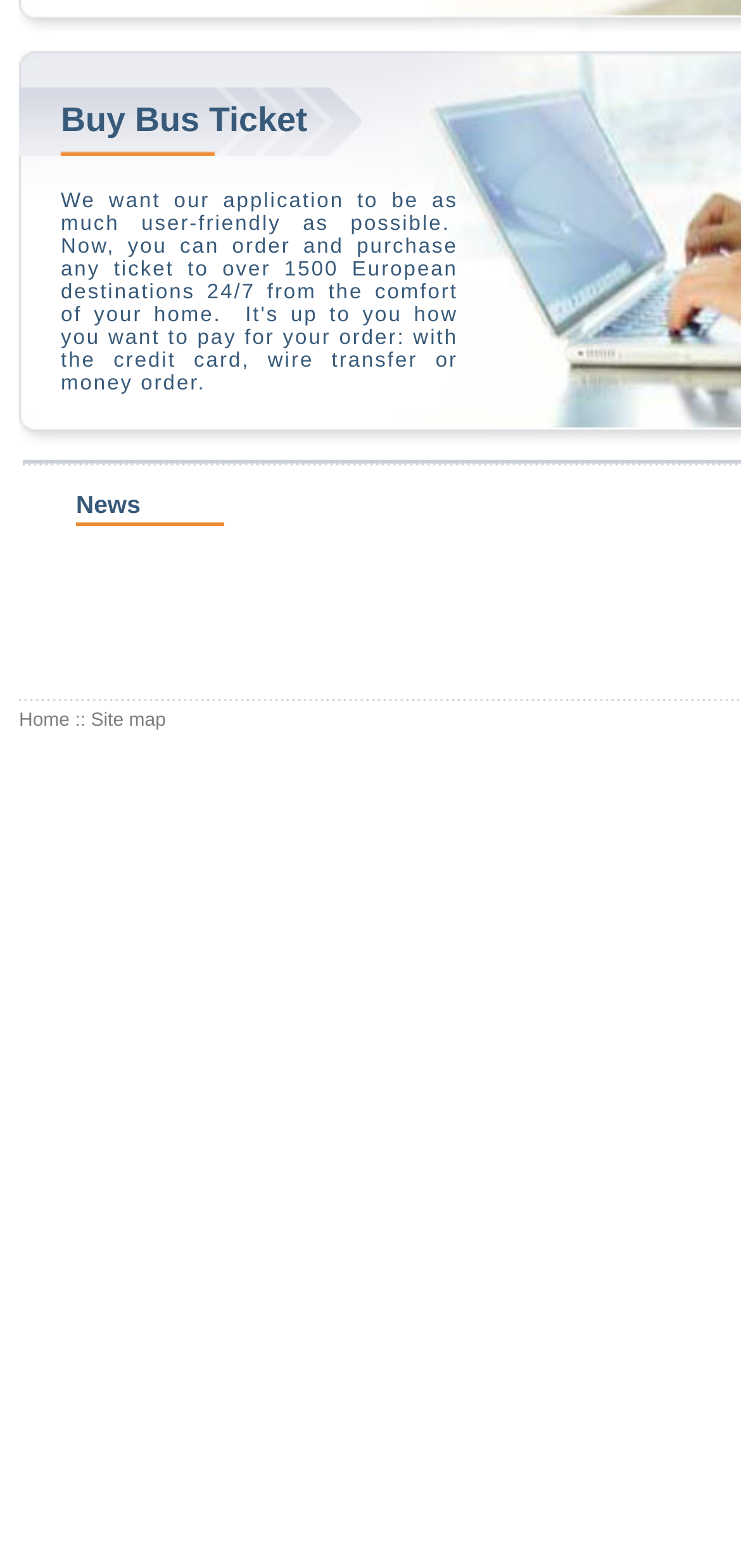Identify the bounding box for the described UI element. Provide the coordinates in (top-left x, top-left y, bottom-right x, bottom-right y) format with values ranging from 0 to 1: Buy Bus Ticket

[0.082, 0.064, 0.415, 0.088]